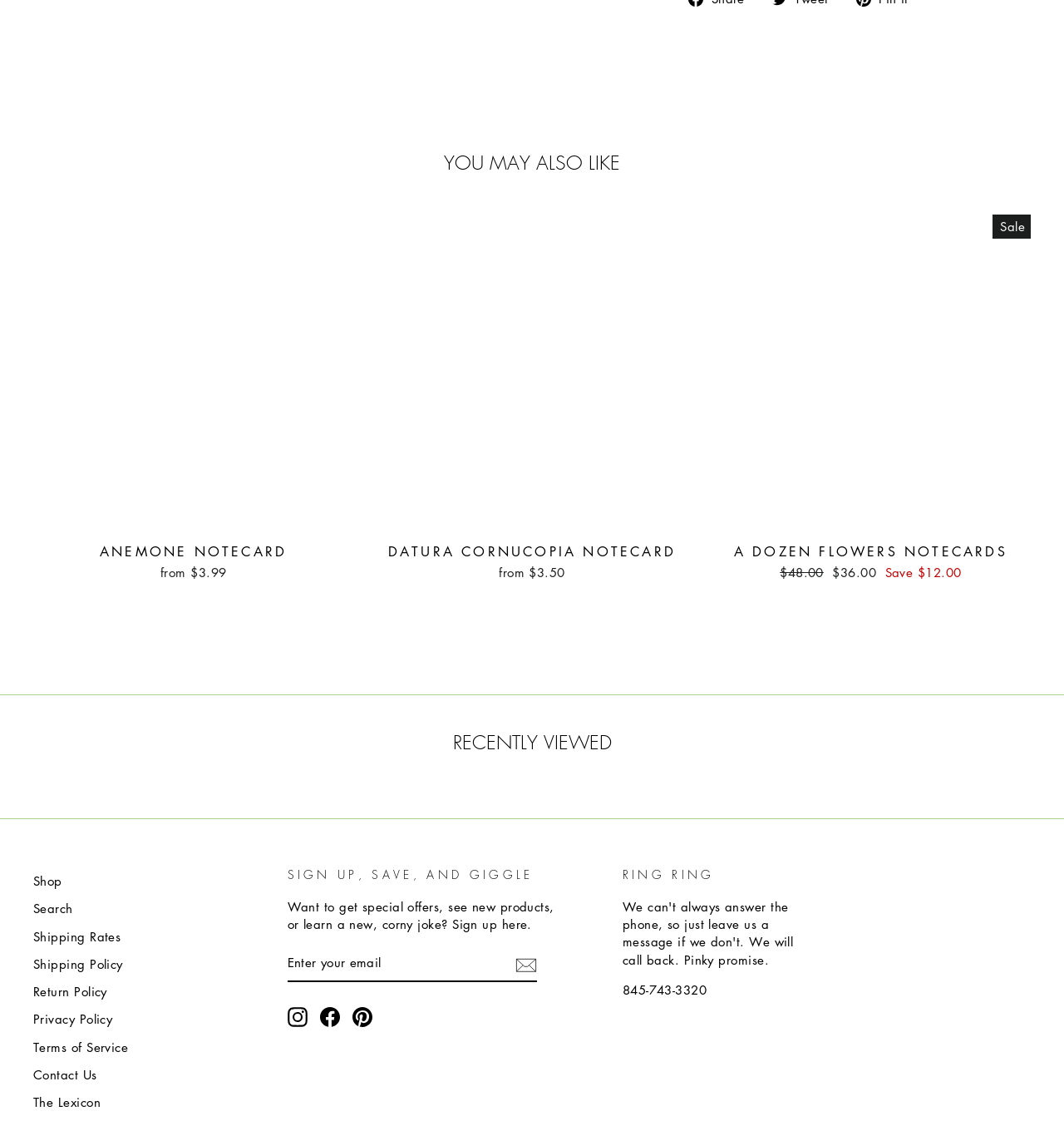Kindly determine the bounding box coordinates for the clickable area to achieve the given instruction: "Contact Us".

[0.031, 0.948, 0.091, 0.97]